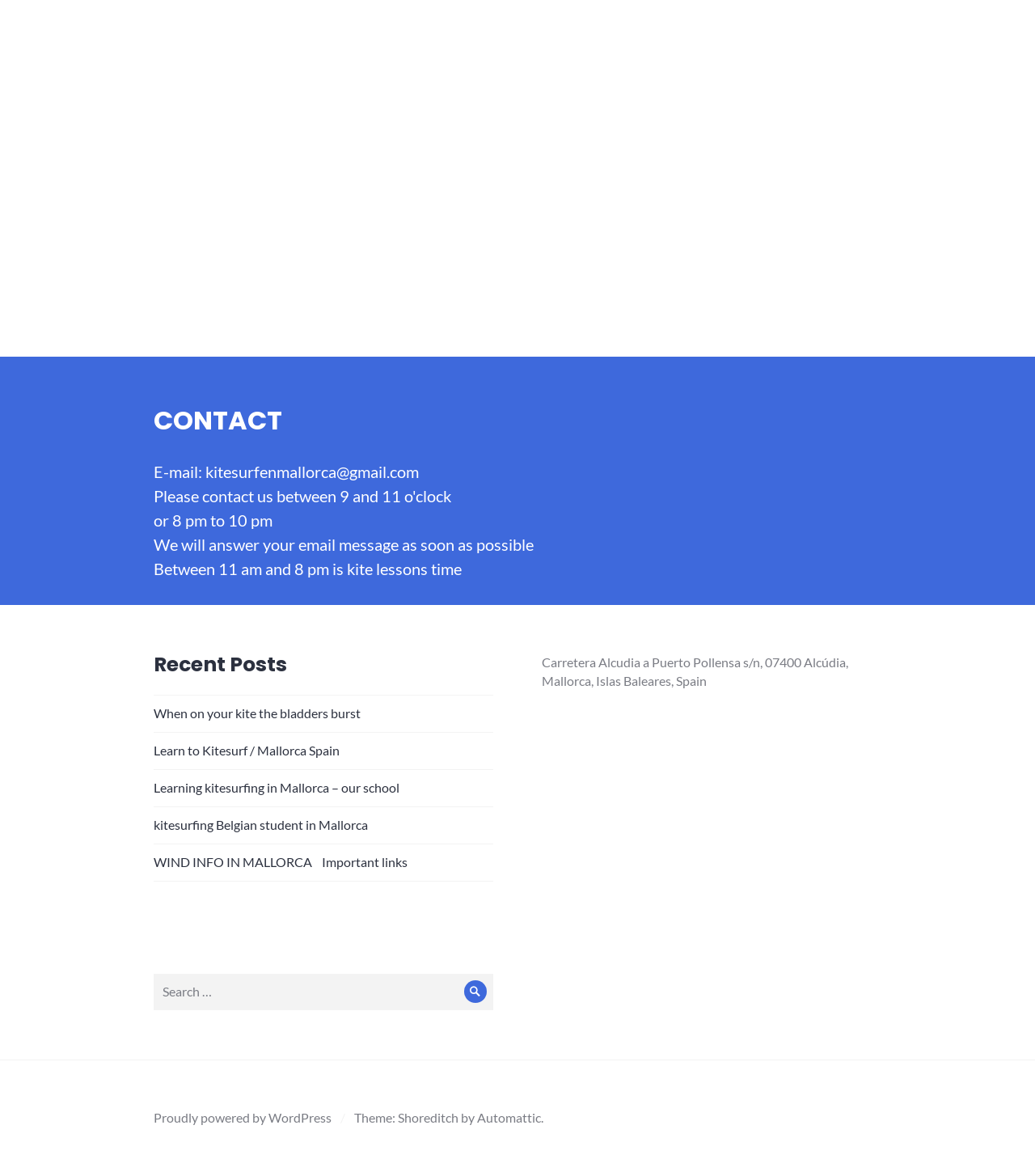Indicate the bounding box coordinates of the element that needs to be clicked to satisfy the following instruction: "Read recent post 'When on your kite the bladders burst'". The coordinates should be four float numbers between 0 and 1, i.e., [left, top, right, bottom].

[0.148, 0.6, 0.348, 0.613]